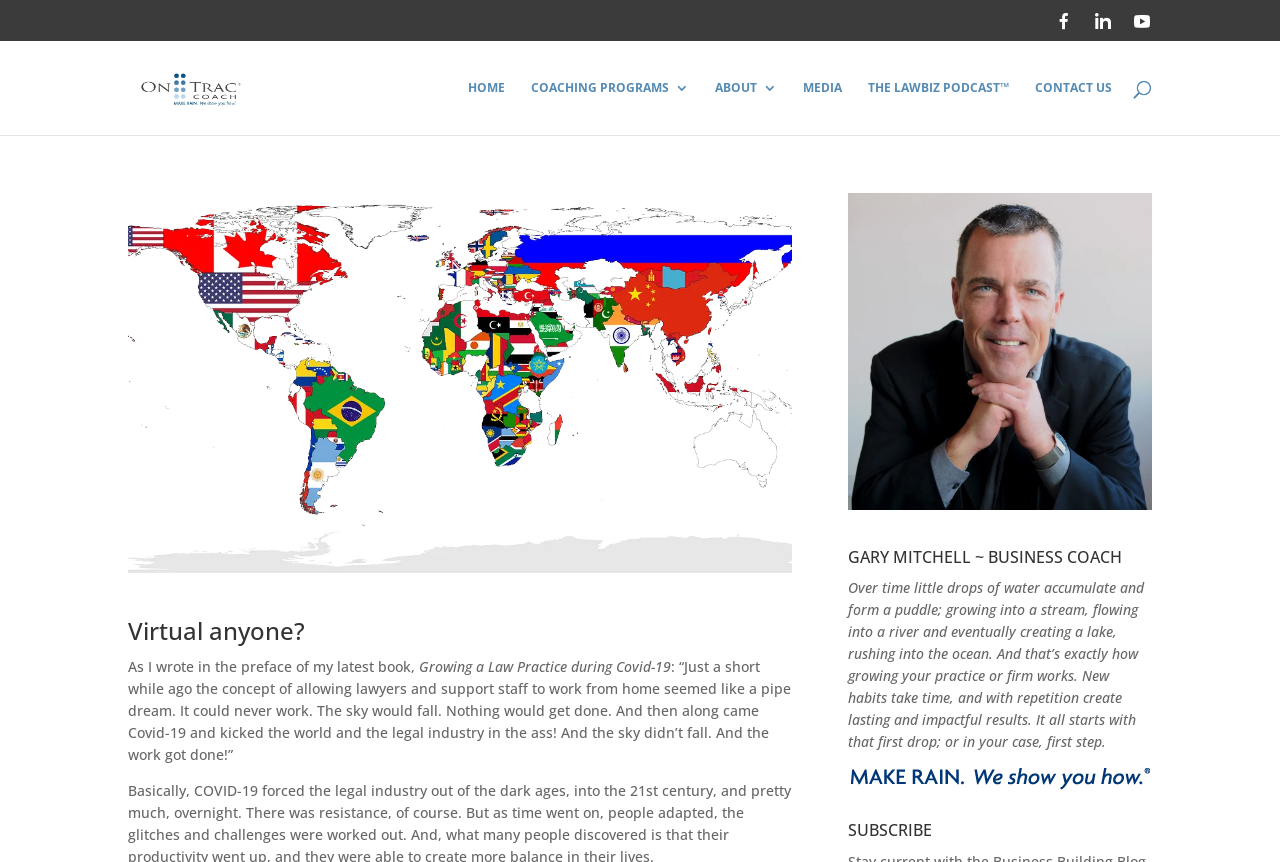What is the theme of the image at the bottom of the page? Based on the screenshot, please respond with a single word or phrase.

Make rain blue